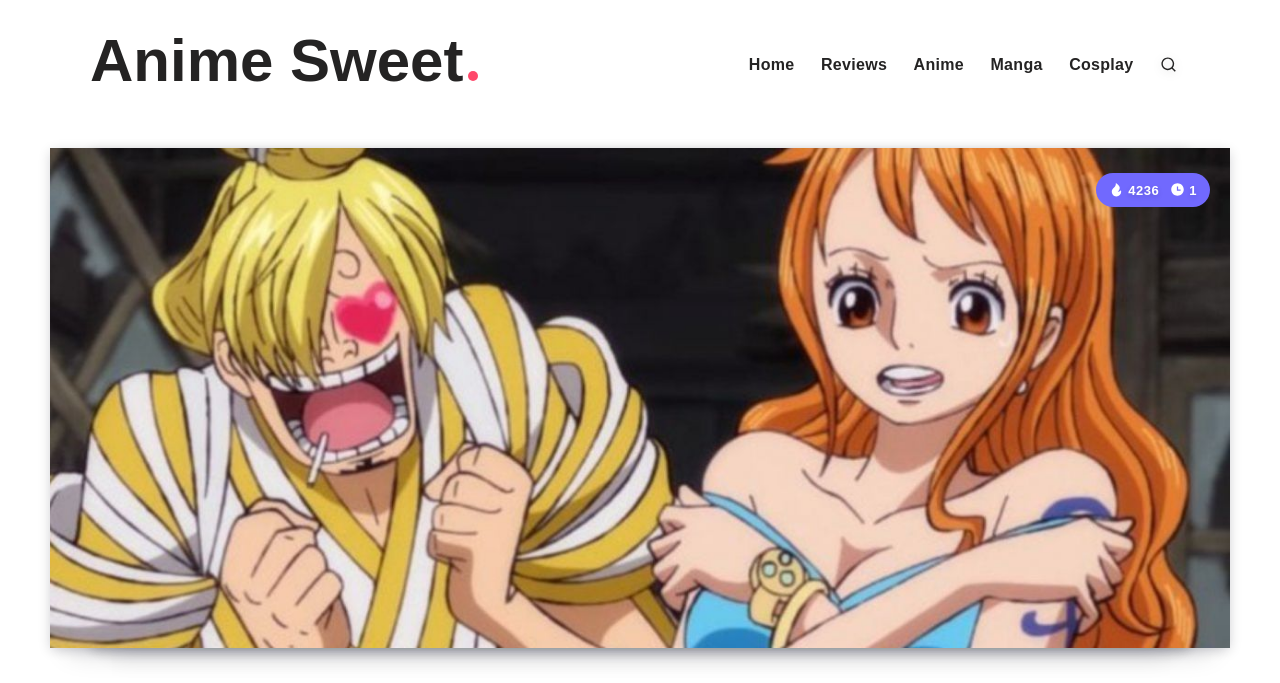Convey a detailed summary of the webpage, mentioning all key elements.

This webpage appears to be an article or blog post about fan service scenes in manga and anime, specifically in the Shonen category. At the top of the page, there is a title "ONE PIECE: Eiichiro Oda answers questions about fan service scenes 〜 Anime Sweet 💕" which is also a link. Below the title, there is a navigation menu with links to "Home", "Reviews", "Anime", "Manga", "Cosplay", and an empty link.

On the right side of the navigation menu, there is a small image and a link to "Anime Sweet". Further down, there is a section with two lines of text, one indicating "4236 Views" and the other indicating "1 Min Read". Each of these lines has a small icon preceding the text.

The main content of the article is not explicitly described in the accessibility tree, but based on the title and the meta description, it likely discusses Eiichiro Oda's thoughts on fan service scenes in the context of the popular manga and anime series One Piece.